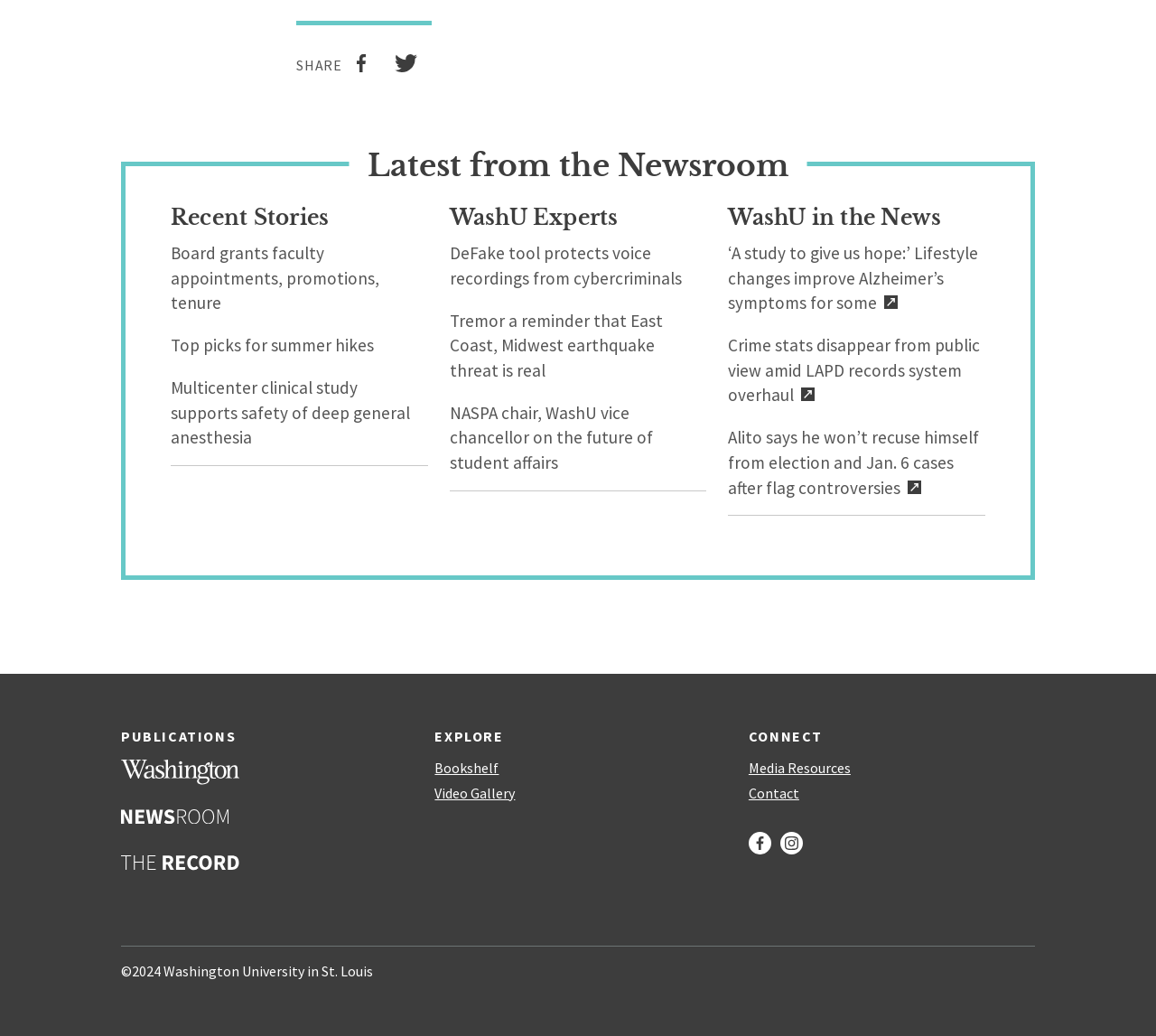Please specify the bounding box coordinates for the clickable region that will help you carry out the instruction: "Share on facebook".

[0.296, 0.052, 0.329, 0.075]